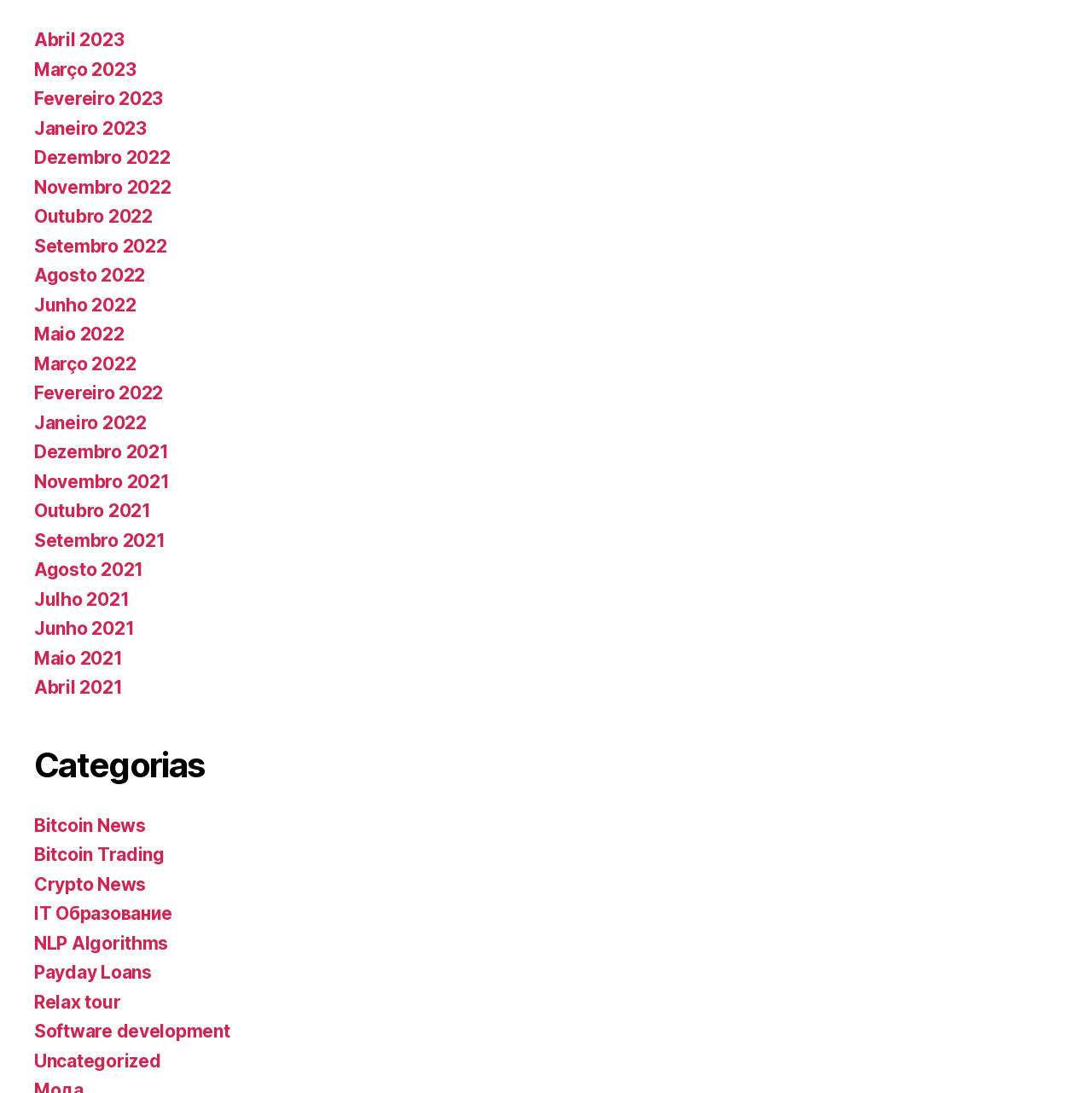Please pinpoint the bounding box coordinates for the region I should click to adhere to this instruction: "Select Abril 2023".

[0.031, 0.042, 0.114, 0.062]